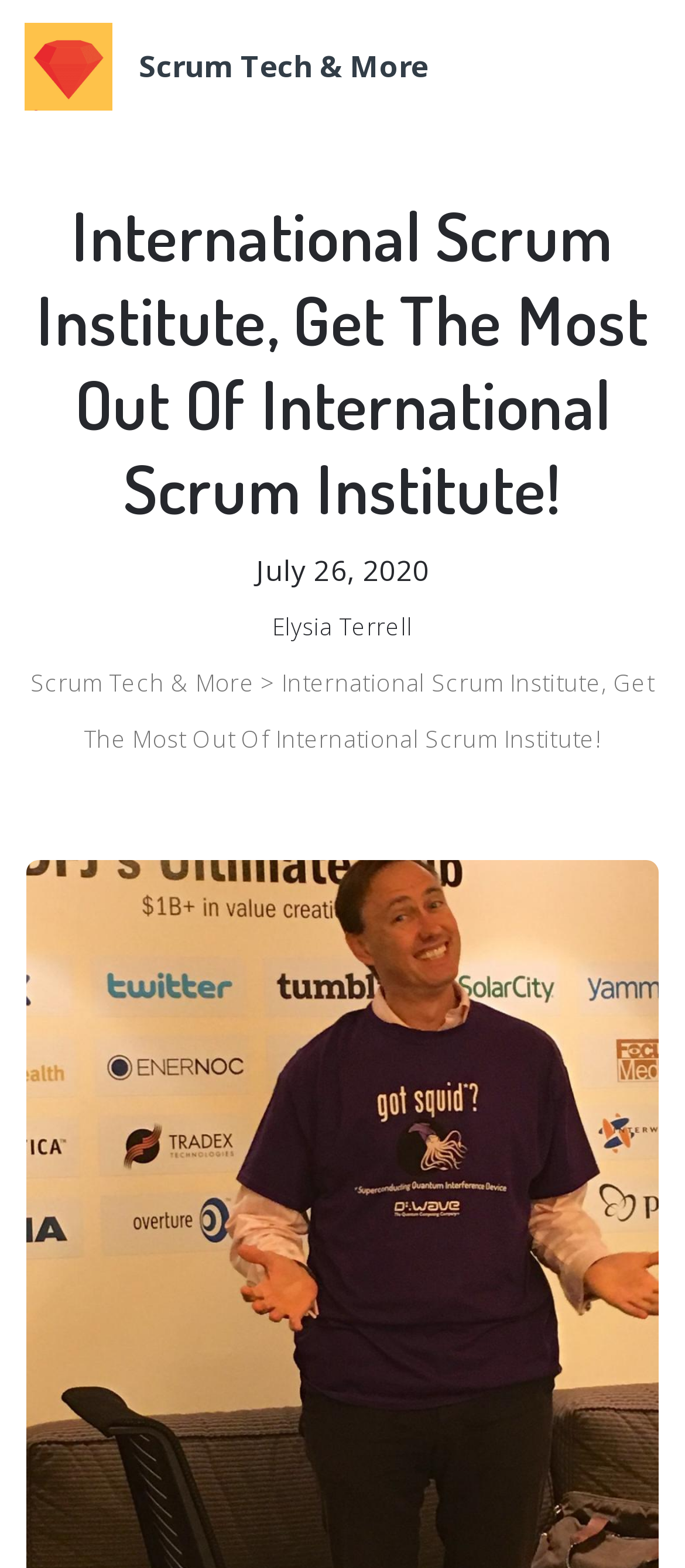What is the text above the site logo?
By examining the image, provide a one-word or phrase answer.

International Scrum Institute, Get The Most Out Of International Scrum Institute!